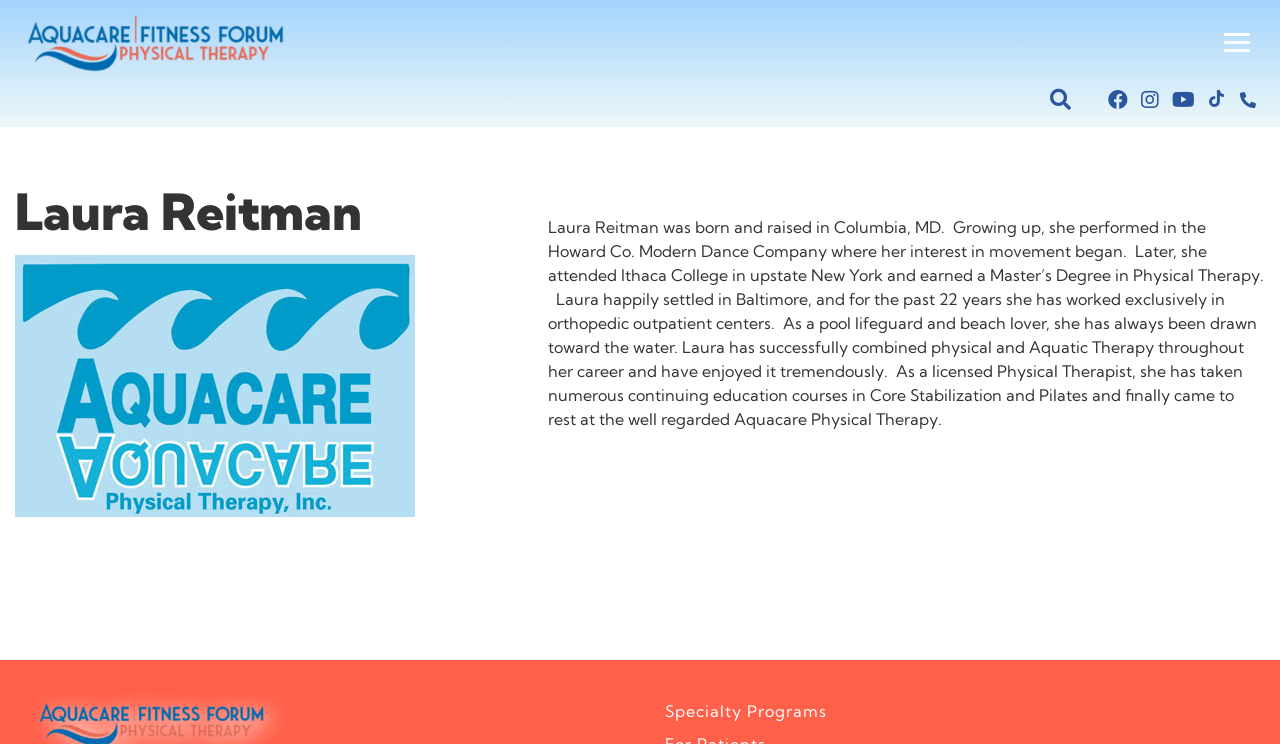Find and provide the bounding box coordinates for the UI element described with: "Skip to Footer↵ENTER".

[0.016, 0.067, 0.207, 0.144]